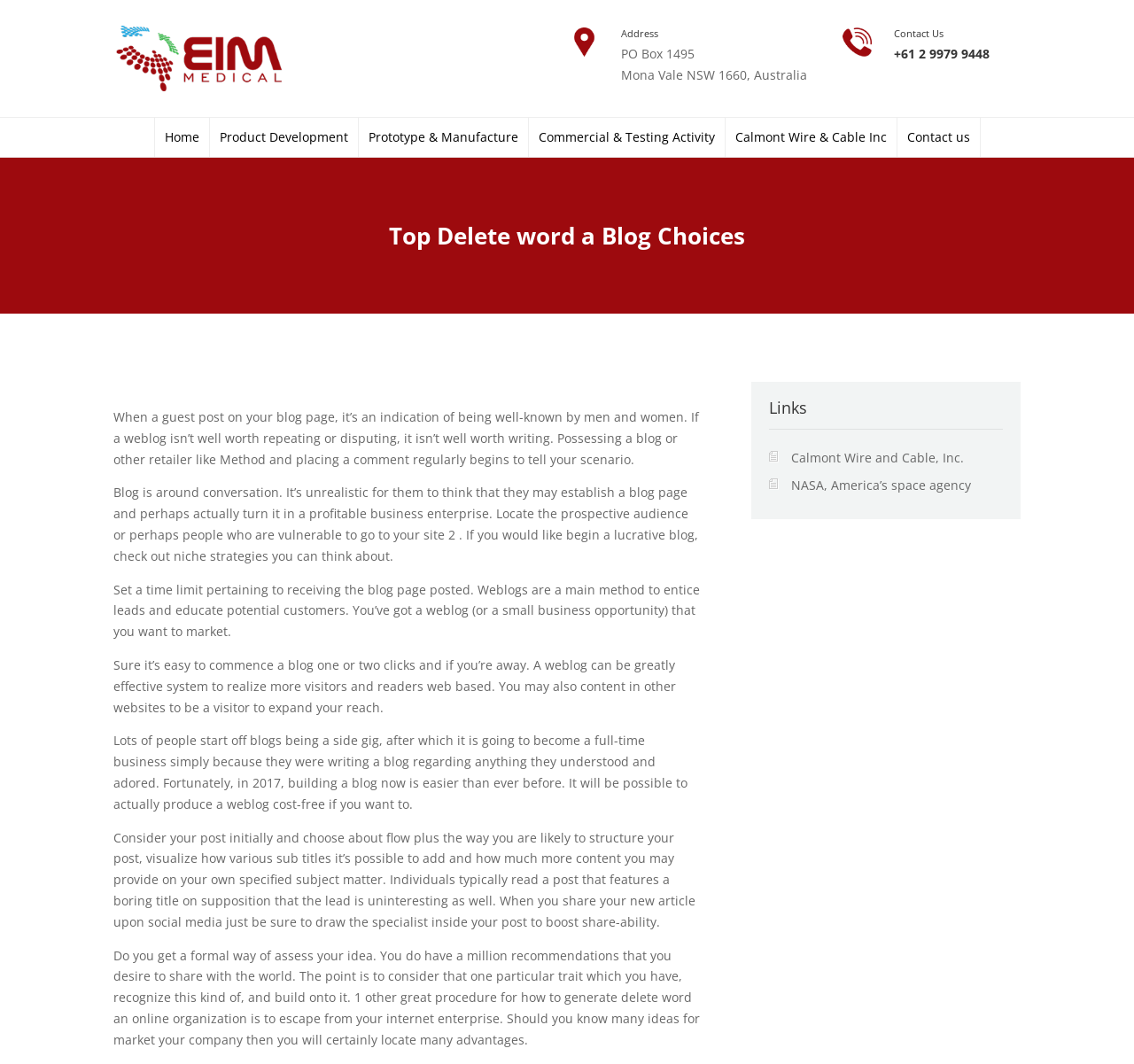Provide a brief response to the question using a single word or phrase: 
What is the purpose of the blog post?

To educate readers about blogging